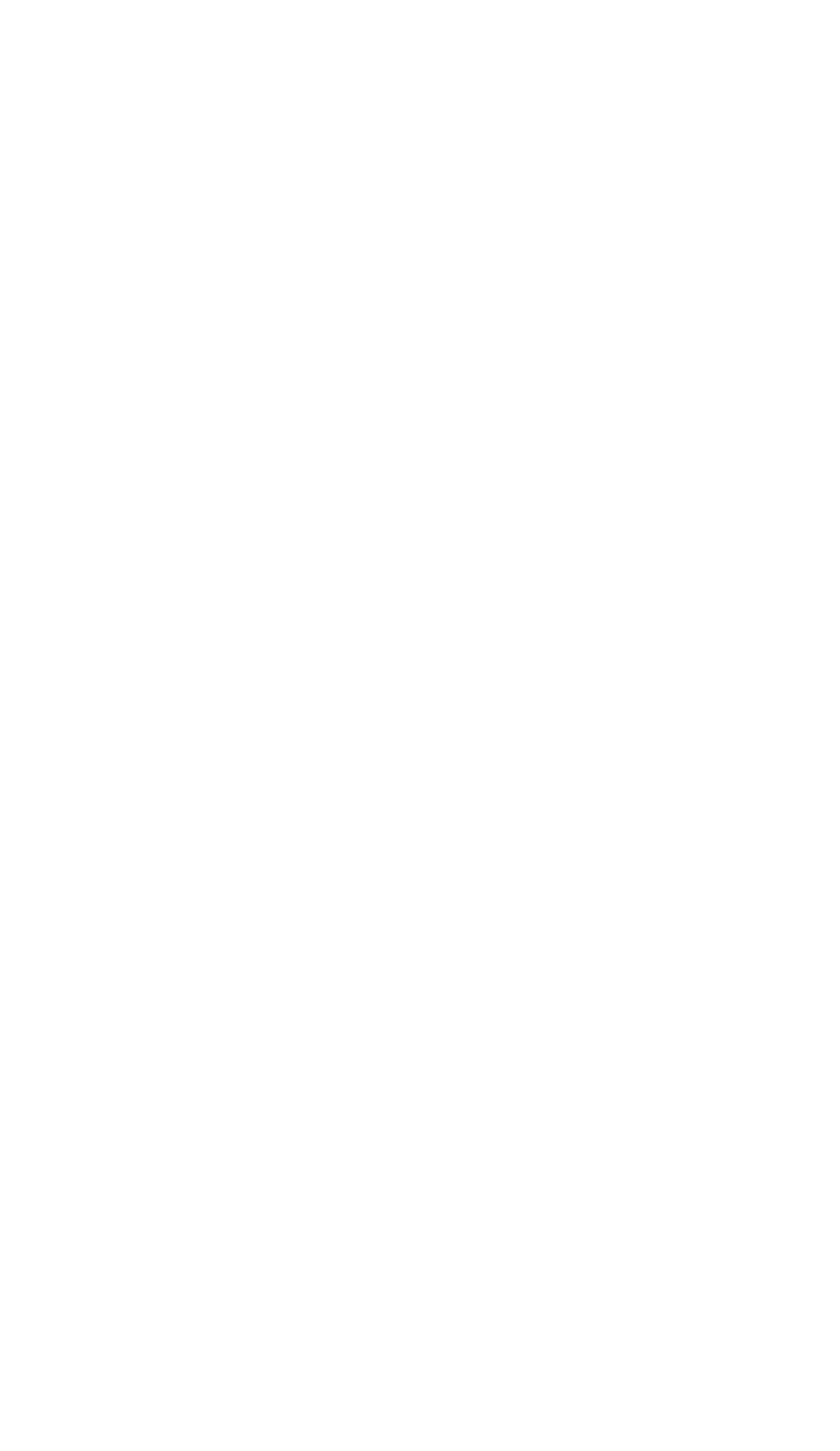What is the category of the story?
Offer a detailed and exhaustive answer to the question.

I found the category information by looking at the 'Category:' label, which is followed by no specific category, so the answer is 'None'.